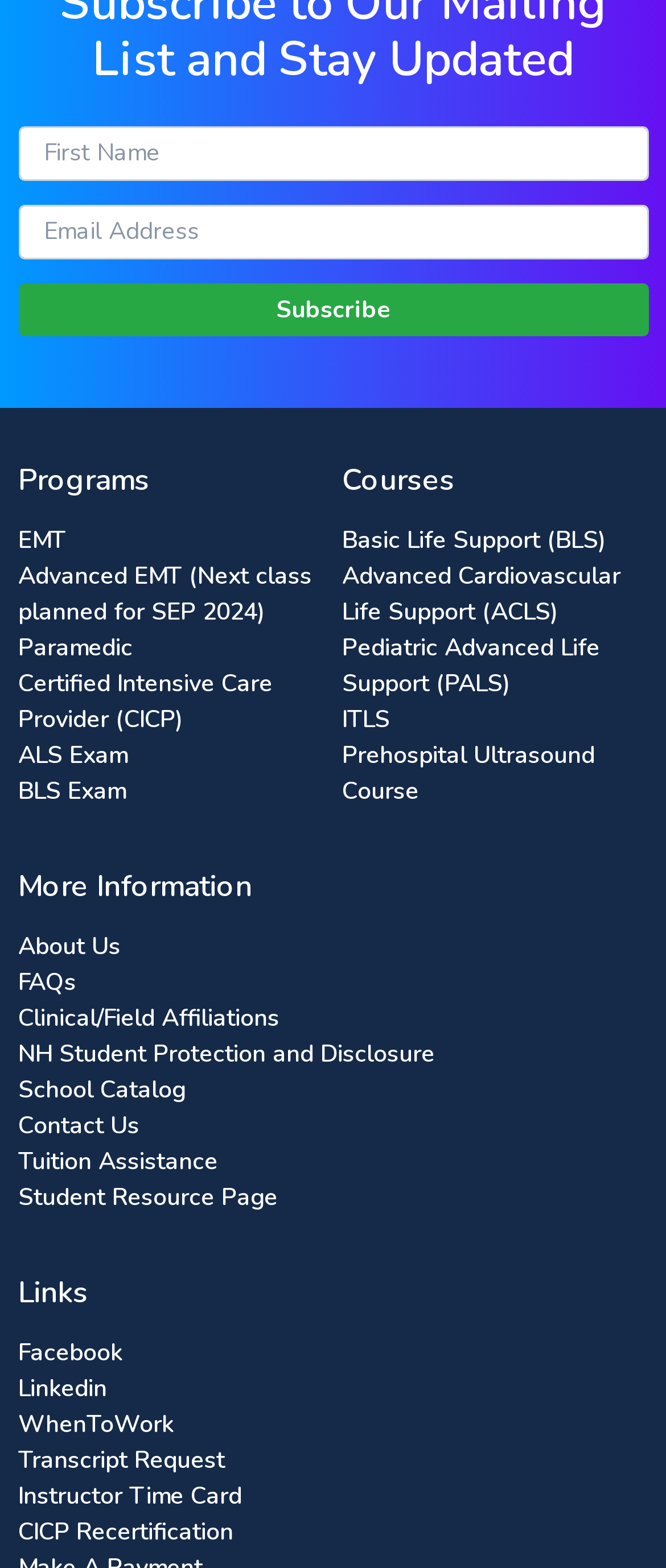Find the bounding box coordinates of the clickable area required to complete the following action: "Subscribe".

[0.027, 0.18, 0.973, 0.215]